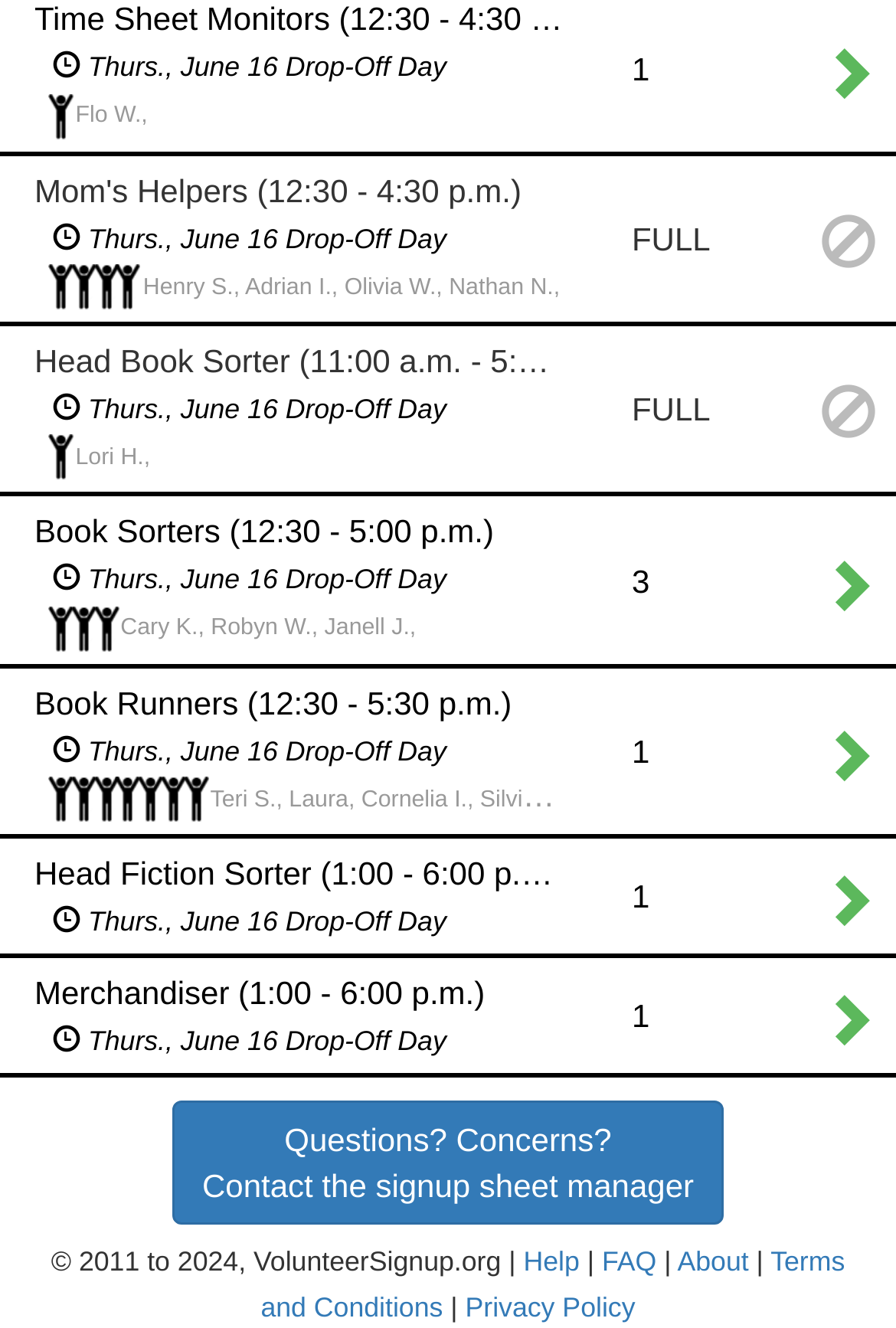Please specify the bounding box coordinates of the clickable region to carry out the following instruction: "Click the link to contact the signup sheet manager". The coordinates should be four float numbers between 0 and 1, in the format [left, top, right, bottom].

[0.192, 0.829, 0.808, 0.922]